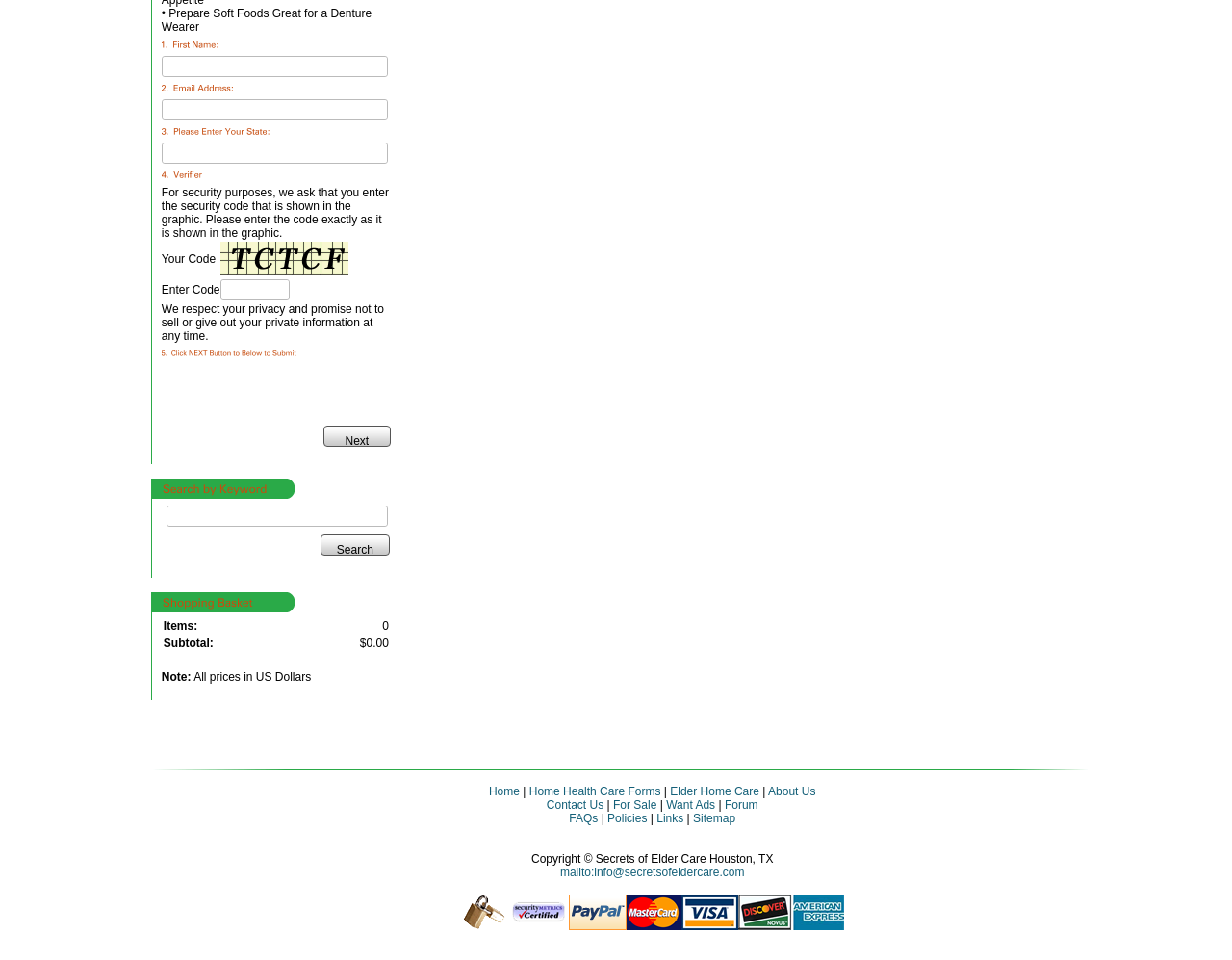What is the function of the 'Next' button? Examine the screenshot and reply using just one word or a brief phrase.

Submit